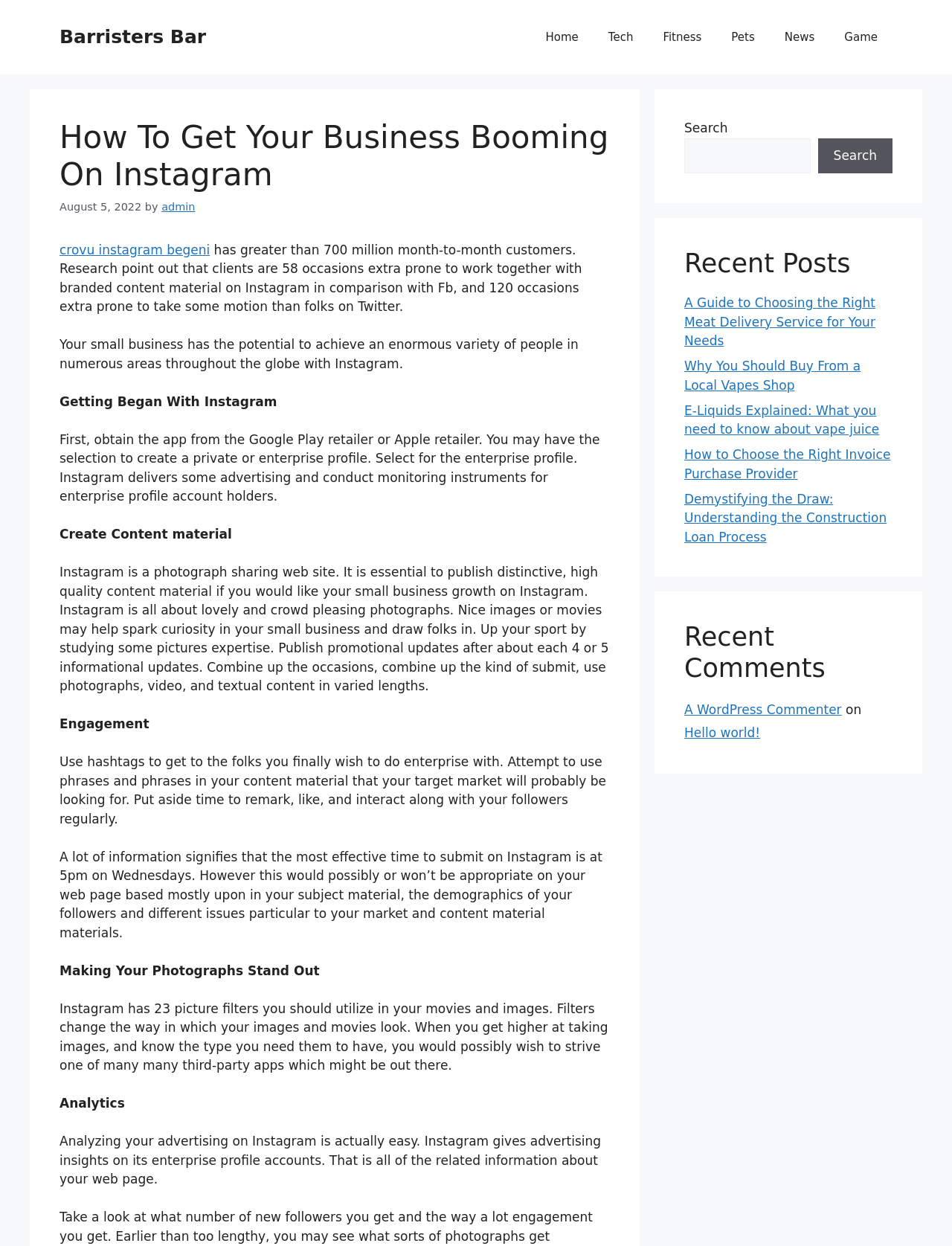What is the name of the website?
Can you give a detailed and elaborate answer to the question?

I determined the answer by looking at the banner element at the top of the webpage, which contains the text 'Barristers Bar'.